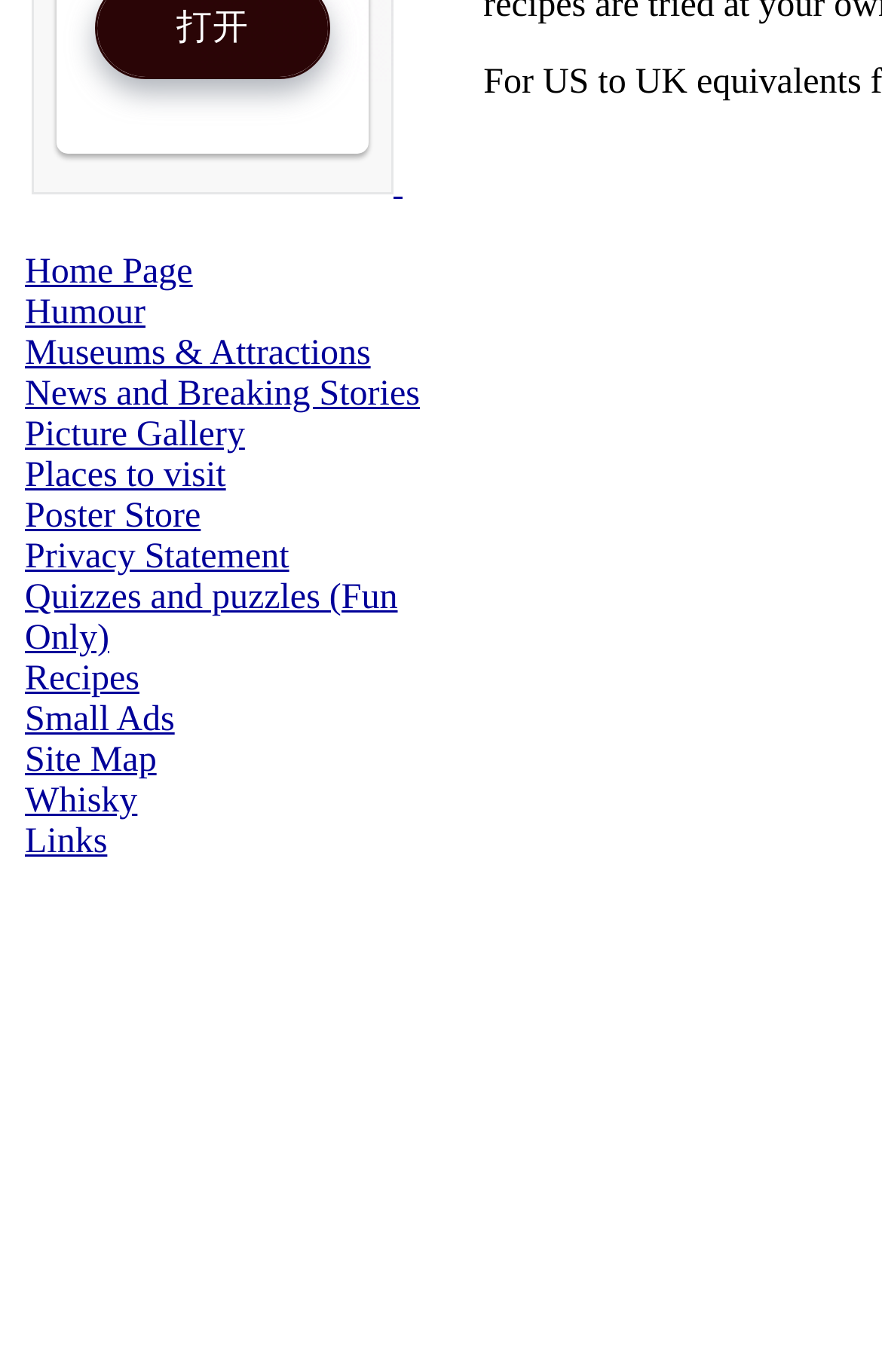Highlight the bounding box coordinates of the element you need to click to perform the following instruction: "go to home page."

[0.028, 0.185, 0.218, 0.213]